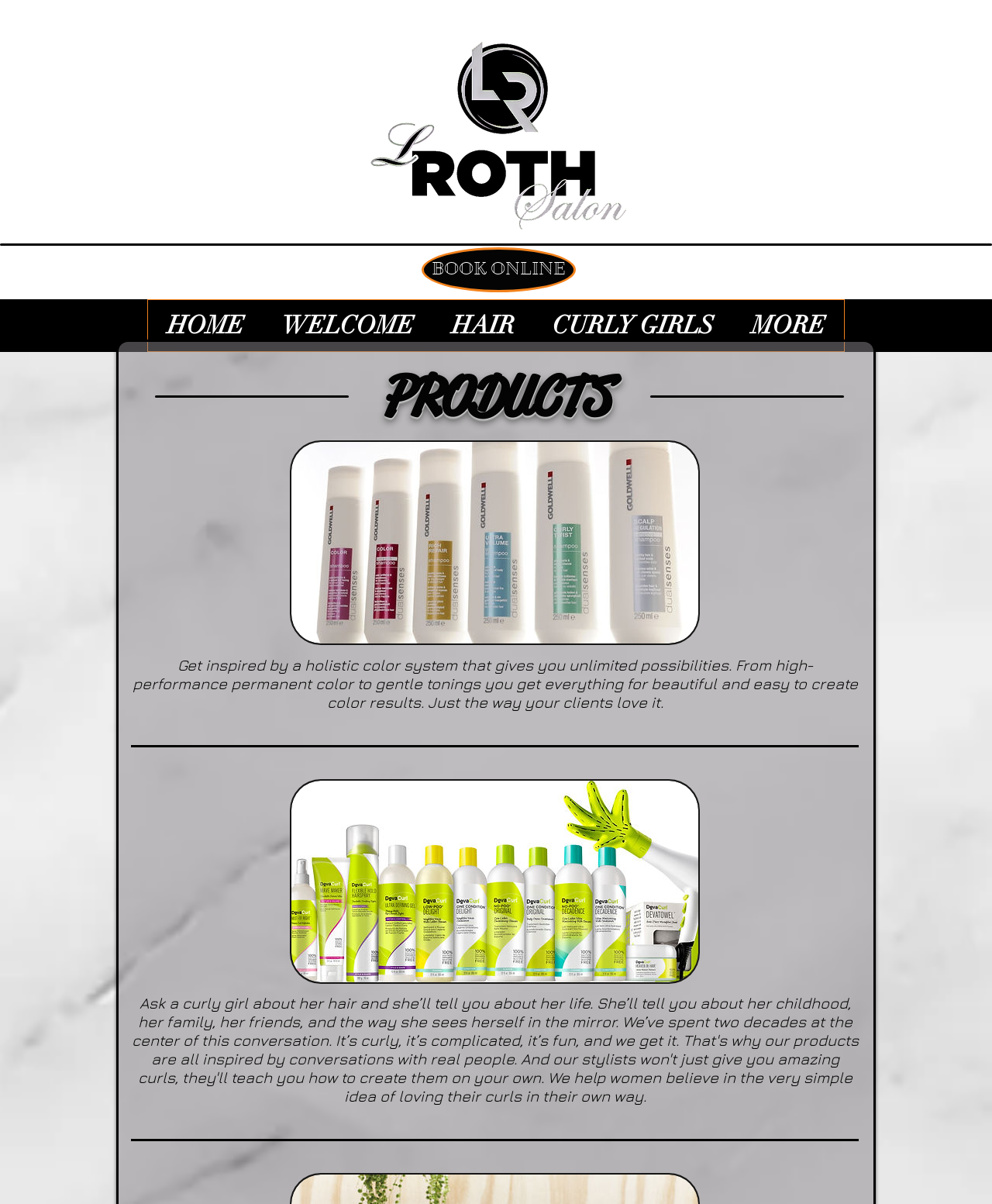Using the element description: "BOOK ONLINE", determine the bounding box coordinates for the specified UI element. The coordinates should be four float numbers between 0 and 1, [left, top, right, bottom].

[0.425, 0.205, 0.58, 0.243]